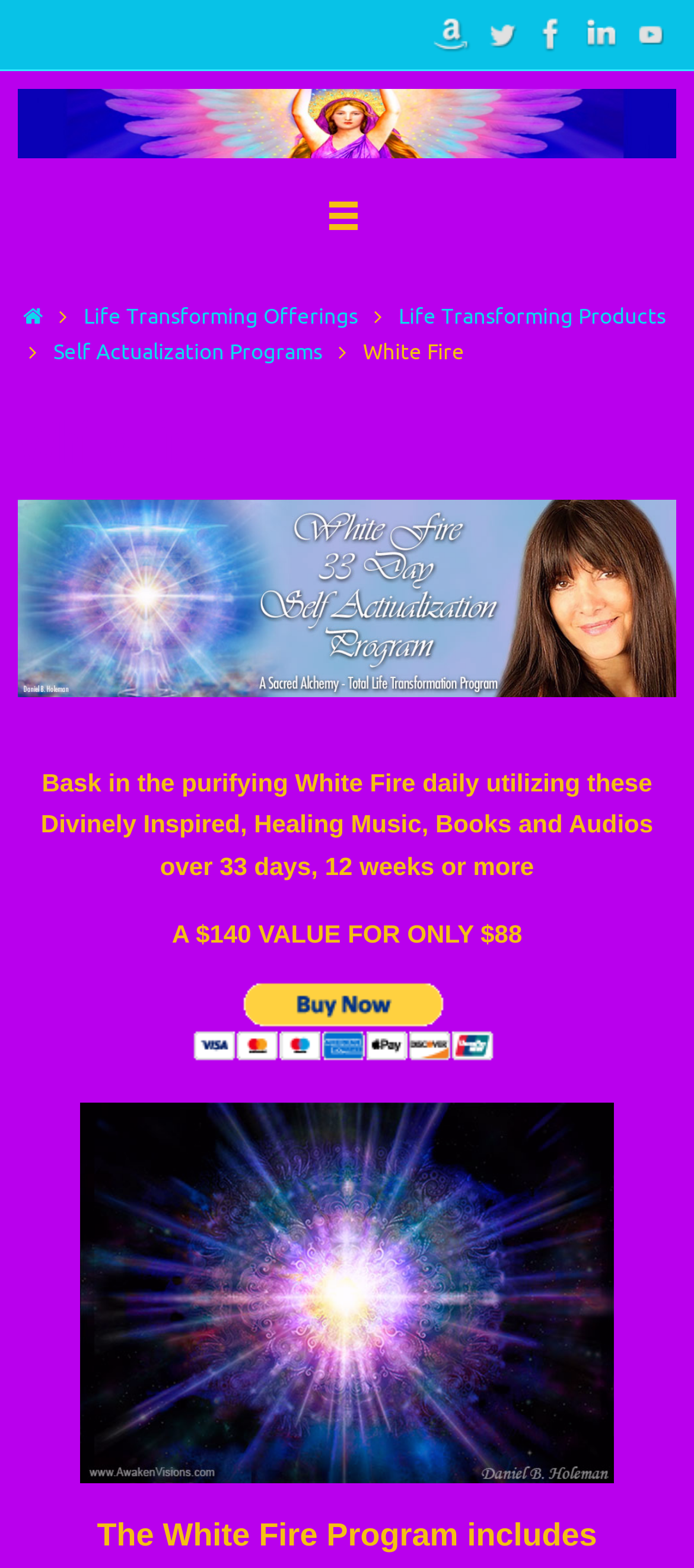Could you specify the bounding box coordinates for the clickable section to complete the following instruction: "Go to the 'Project settings' page"?

None